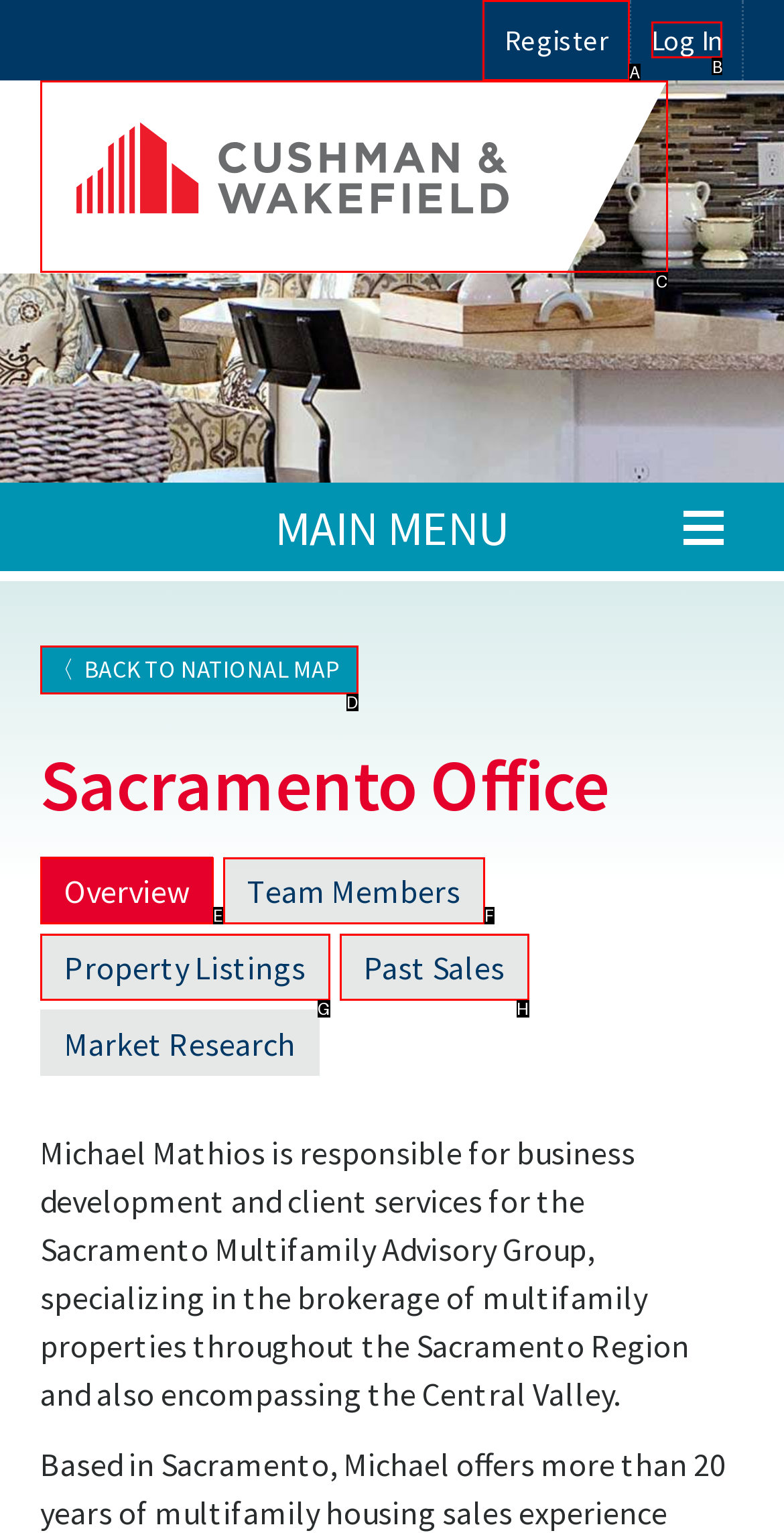Which HTML element should be clicked to perform the following task: Log in to the system
Reply with the letter of the appropriate option.

B